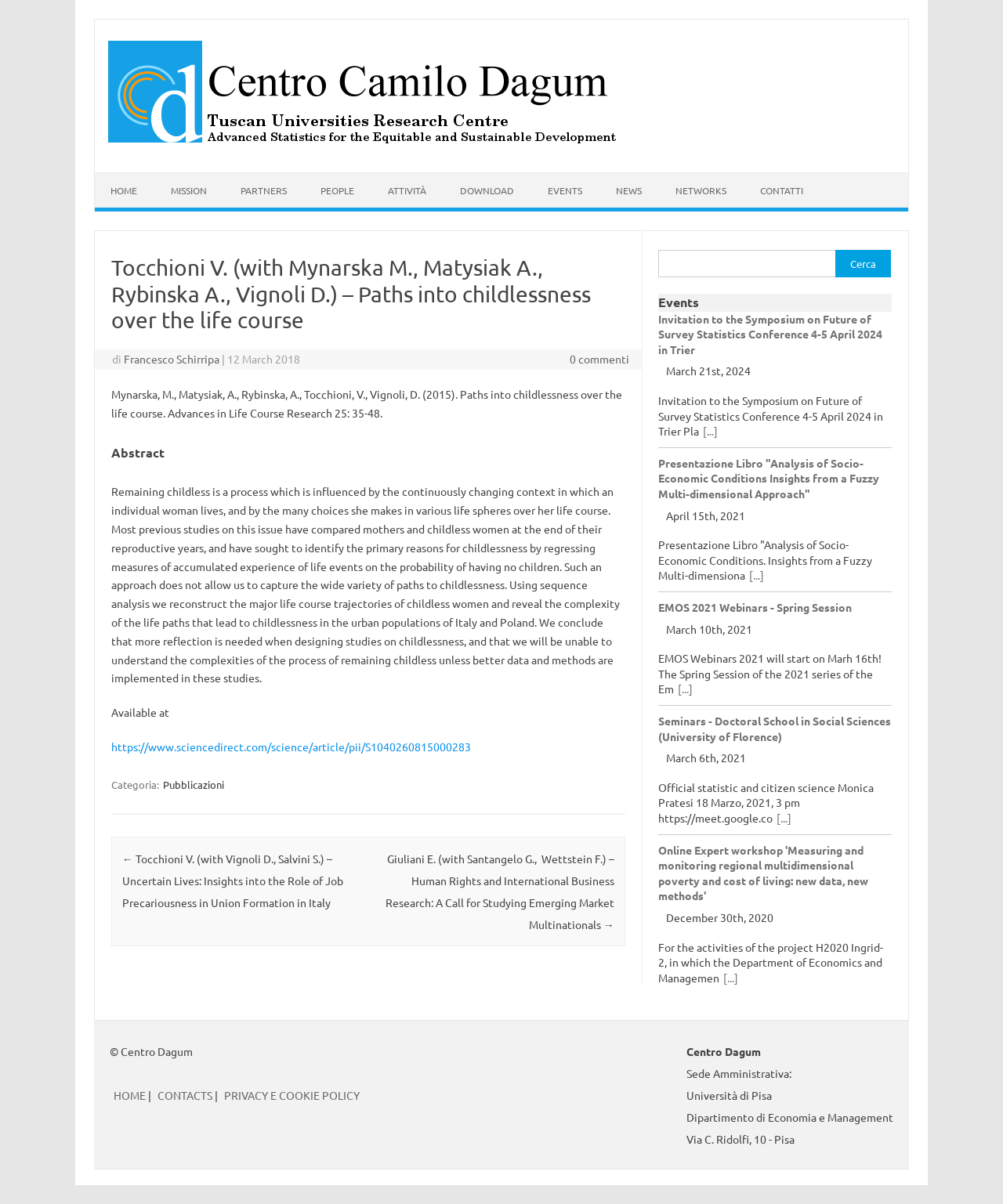What is the name of the department where the Centro Dagum is located?
Please answer the question with a detailed response using the information from the screenshot.

The answer can be found at the bottom of the webpage, where it says 'Dipartimento di Economia e Management' as the location of the Centro Dagum.